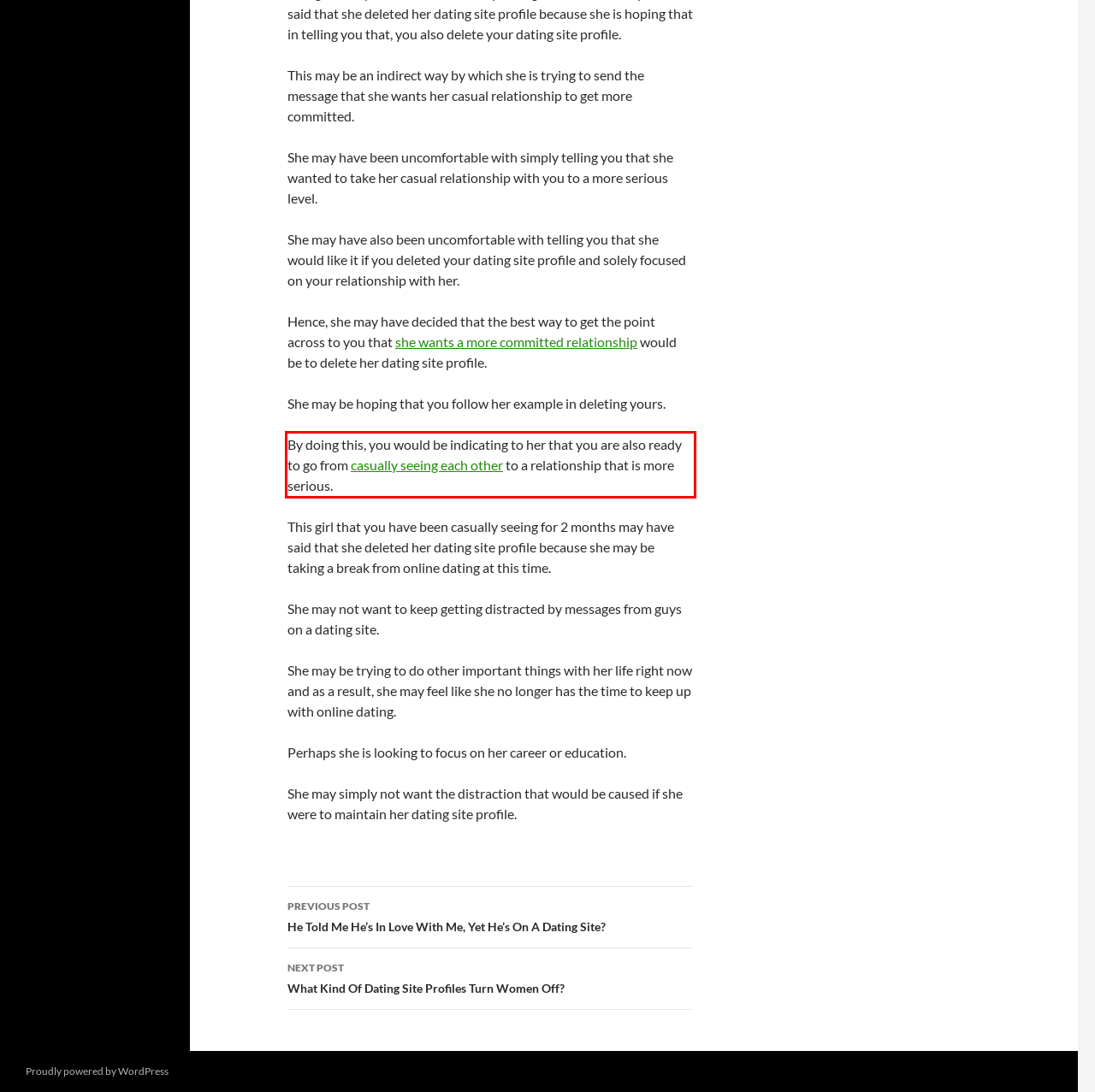Please analyze the provided webpage screenshot and perform OCR to extract the text content from the red rectangle bounding box.

By doing this, you would be indicating to her that you are also ready to go from casually seeing each other to a relationship that is more serious.